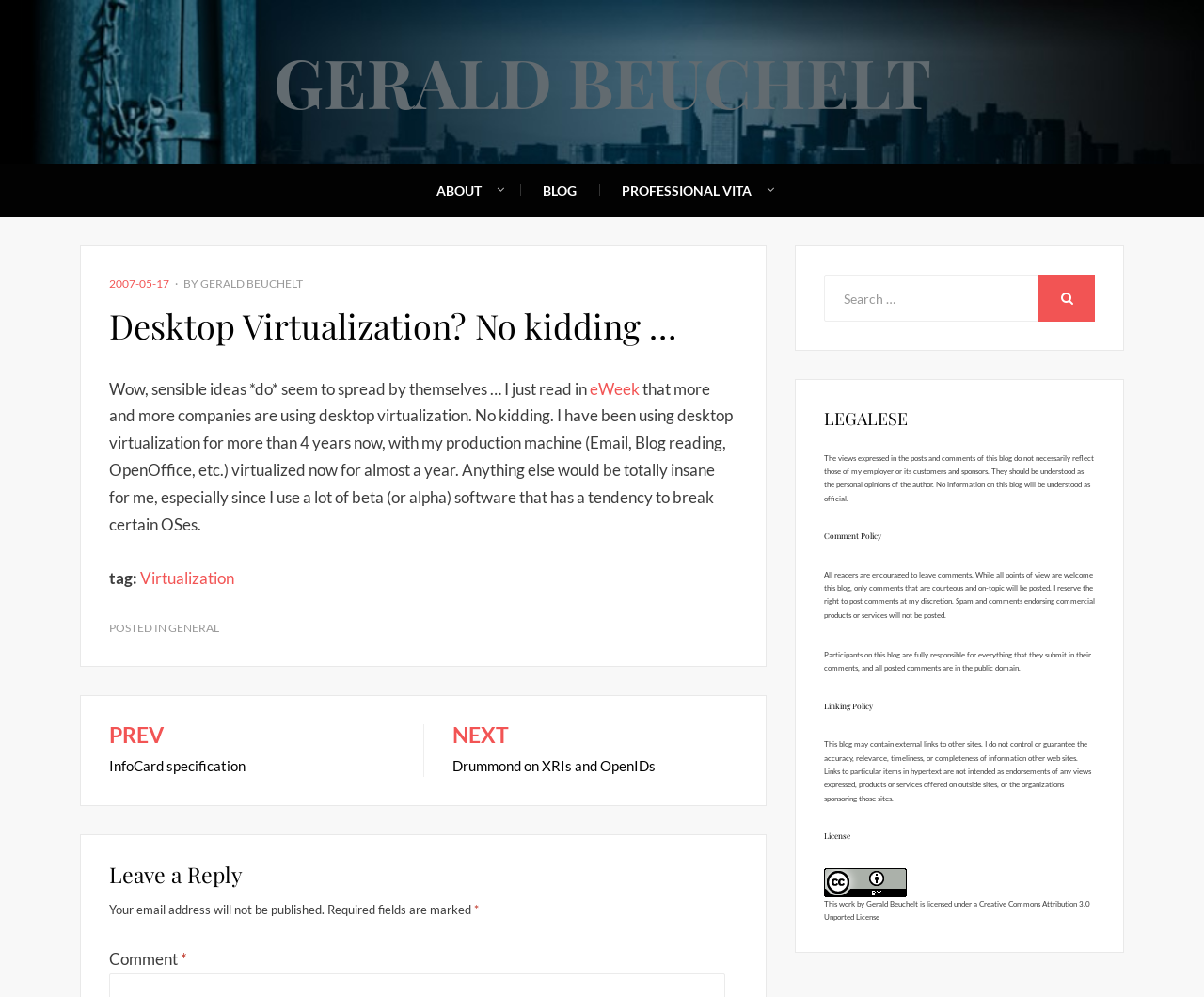Please respond to the question with a concise word or phrase:
What is the topic of the article?

Desktop Virtualization